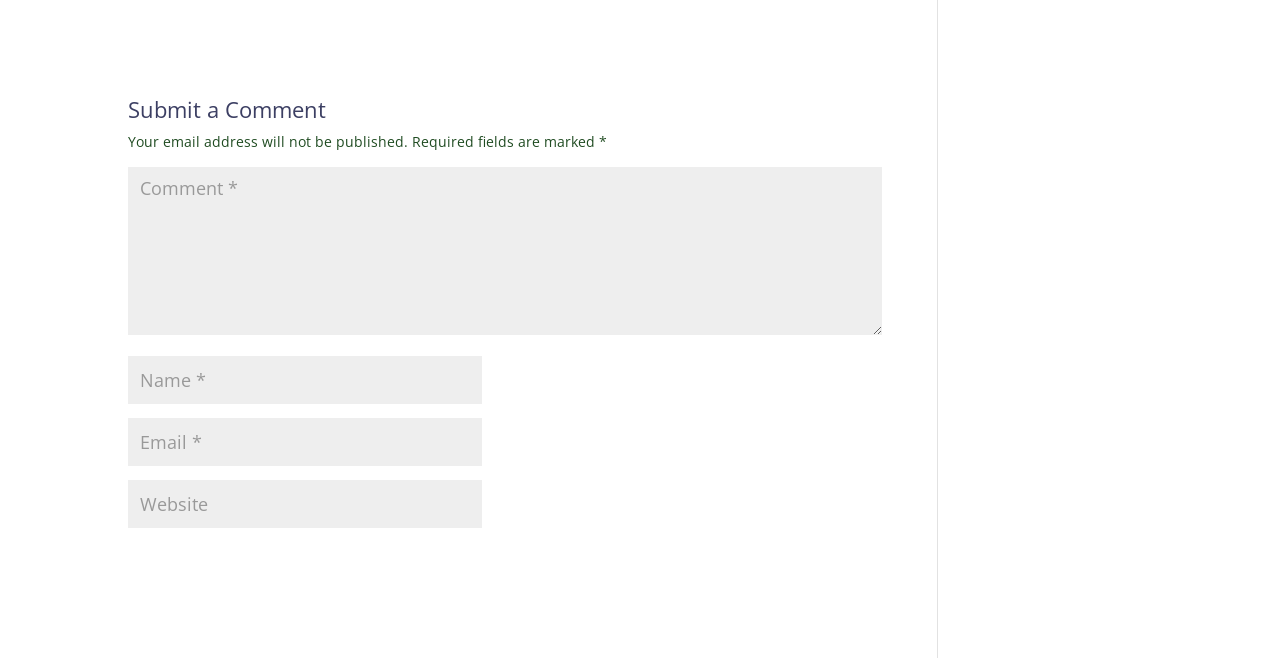Answer the question using only one word or a concise phrase: Is an email address published?

No